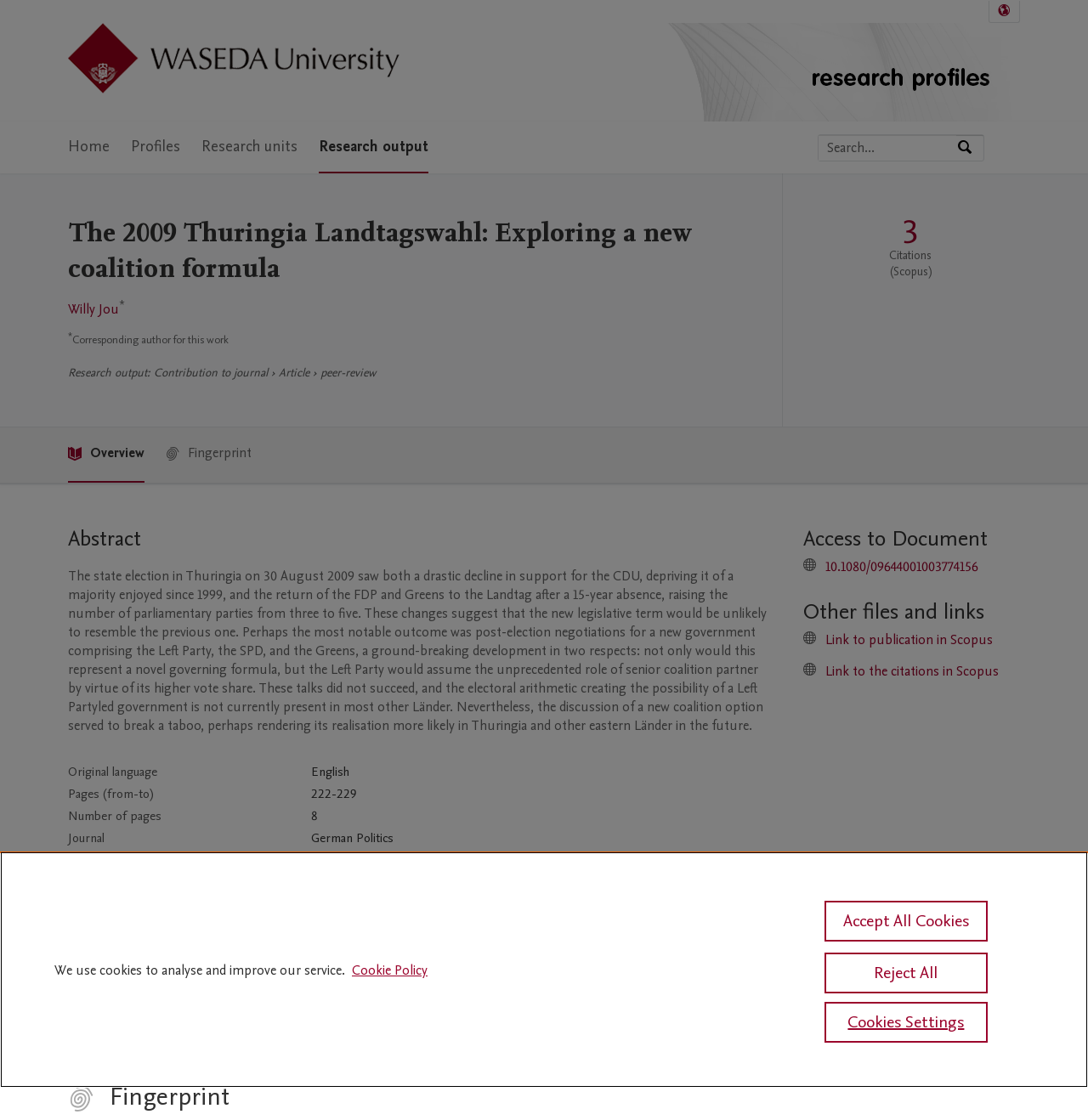What is the principal heading displayed on the webpage?

The 2009 Thuringia Landtagswahl: Exploring a new coalition formula